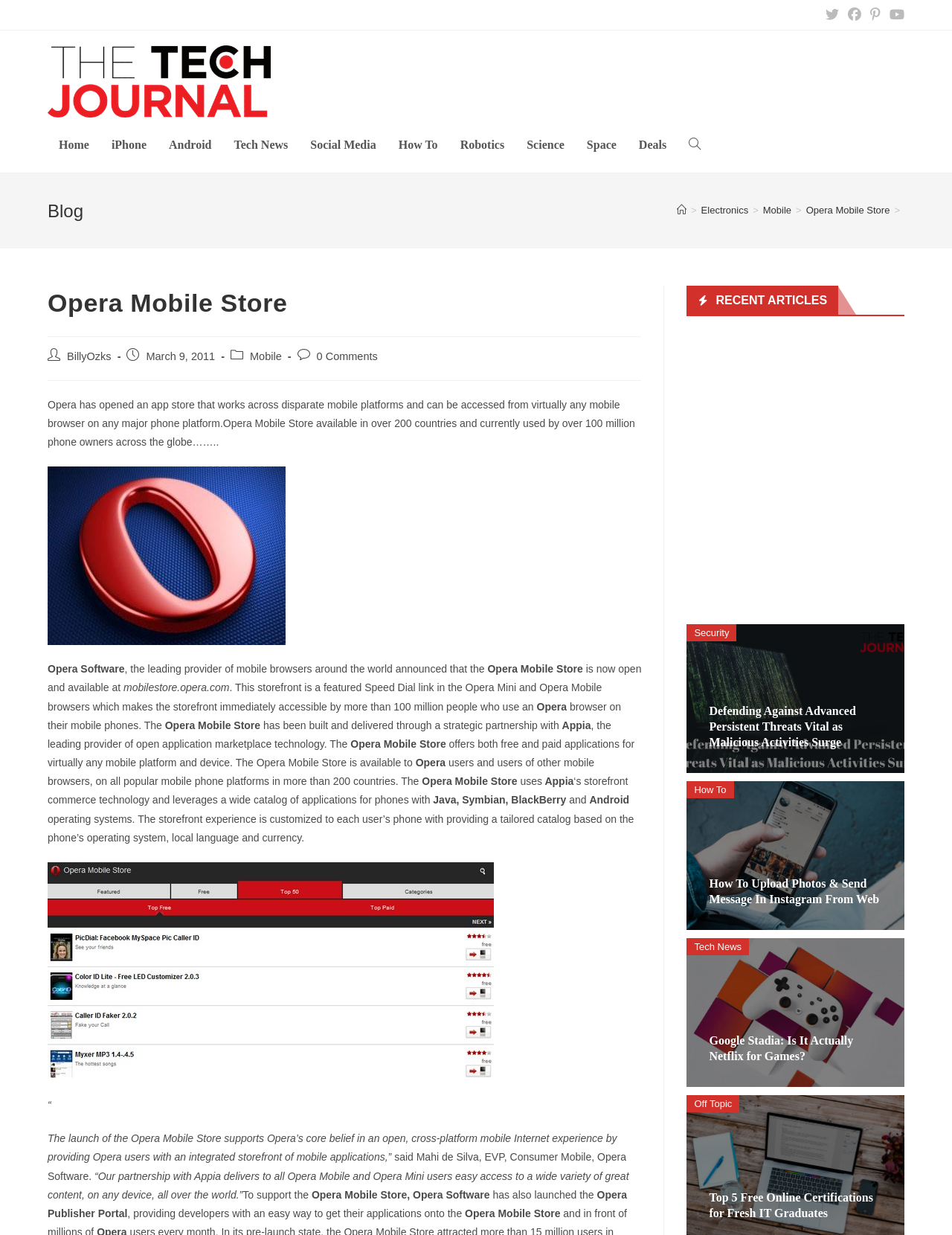Locate the bounding box coordinates of the UI element described by: "[ date ]". The bounding box coordinates should consist of four float numbers between 0 and 1, i.e., [left, top, right, bottom].

None